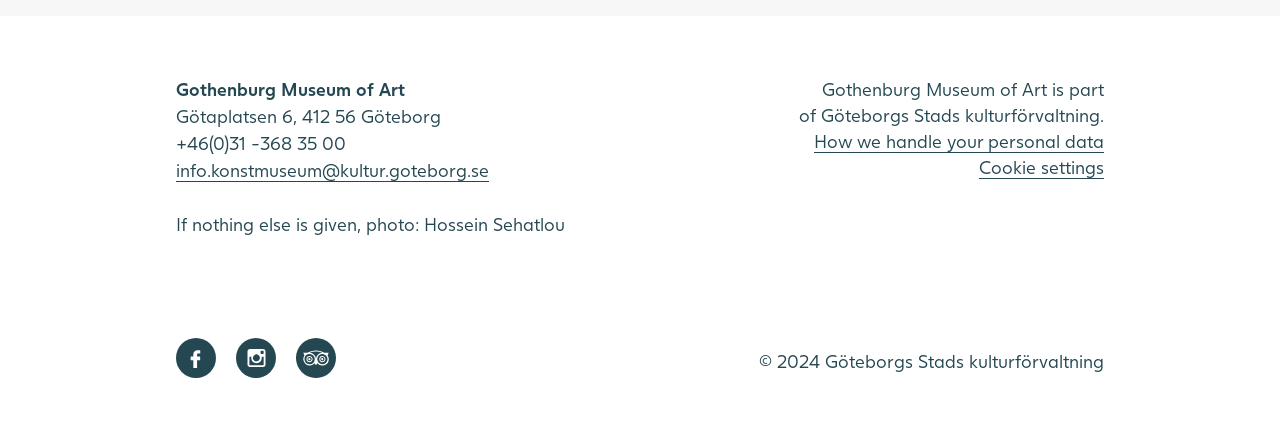What is the address of the museum?
Craft a detailed and extensive response to the question.

The address of the museum can be found in the top-left section of the webpage, where it is written as 'Götaplatsen 6, 412 56 Göteborg' in a static text element, just below the museum's name.